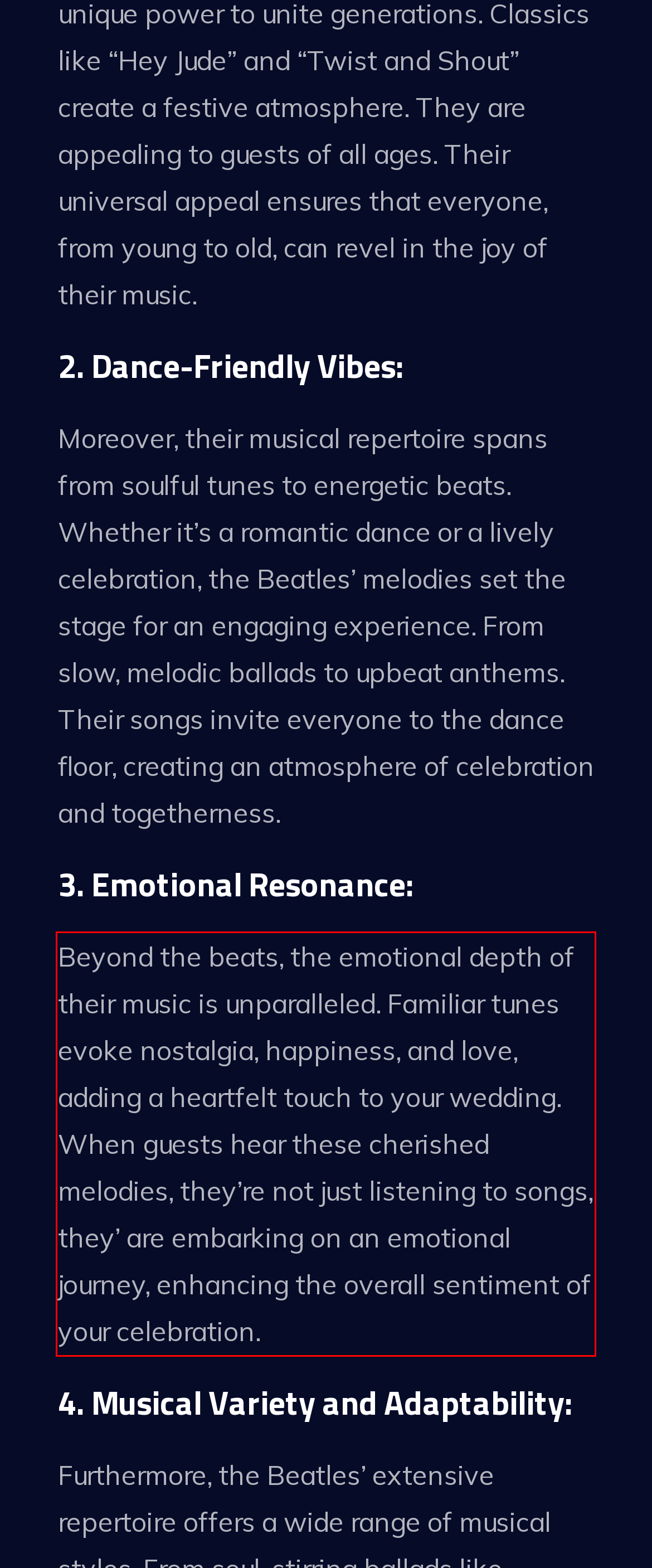Please use OCR to extract the text content from the red bounding box in the provided webpage screenshot.

Beyond the beats, the emotional depth of their music is unparalleled. Familiar tunes evoke nostalgia, happiness, and love, adding a heartfelt touch to your wedding. When guests hear these cherished melodies, they’re not just listening to songs, they’ are embarking on an emotional journey, enhancing the overall sentiment of your celebration.